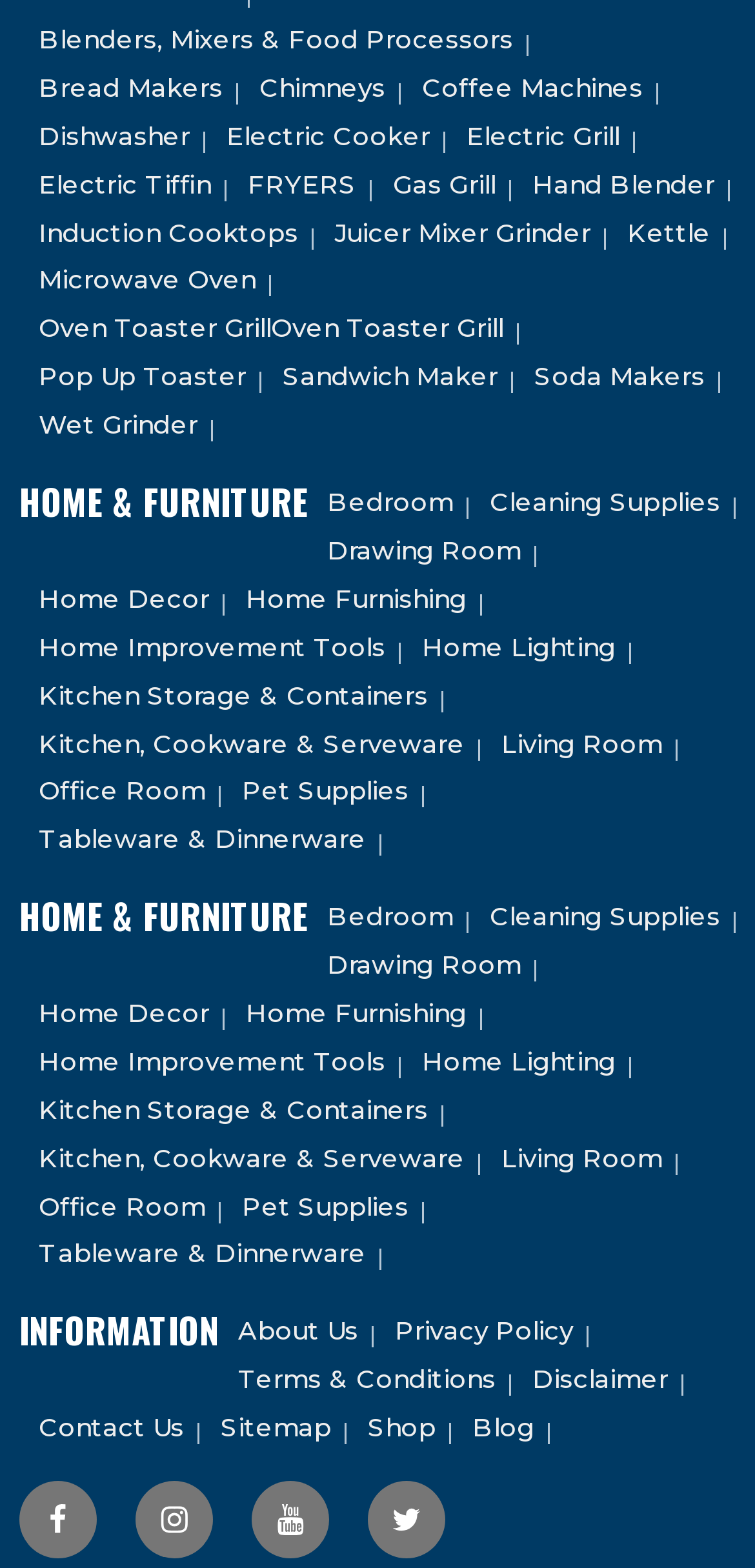Pinpoint the bounding box coordinates of the clickable area needed to execute the instruction: "Enter your email address". The coordinates should be specified as four float numbers between 0 and 1, i.e., [left, top, right, bottom].

None